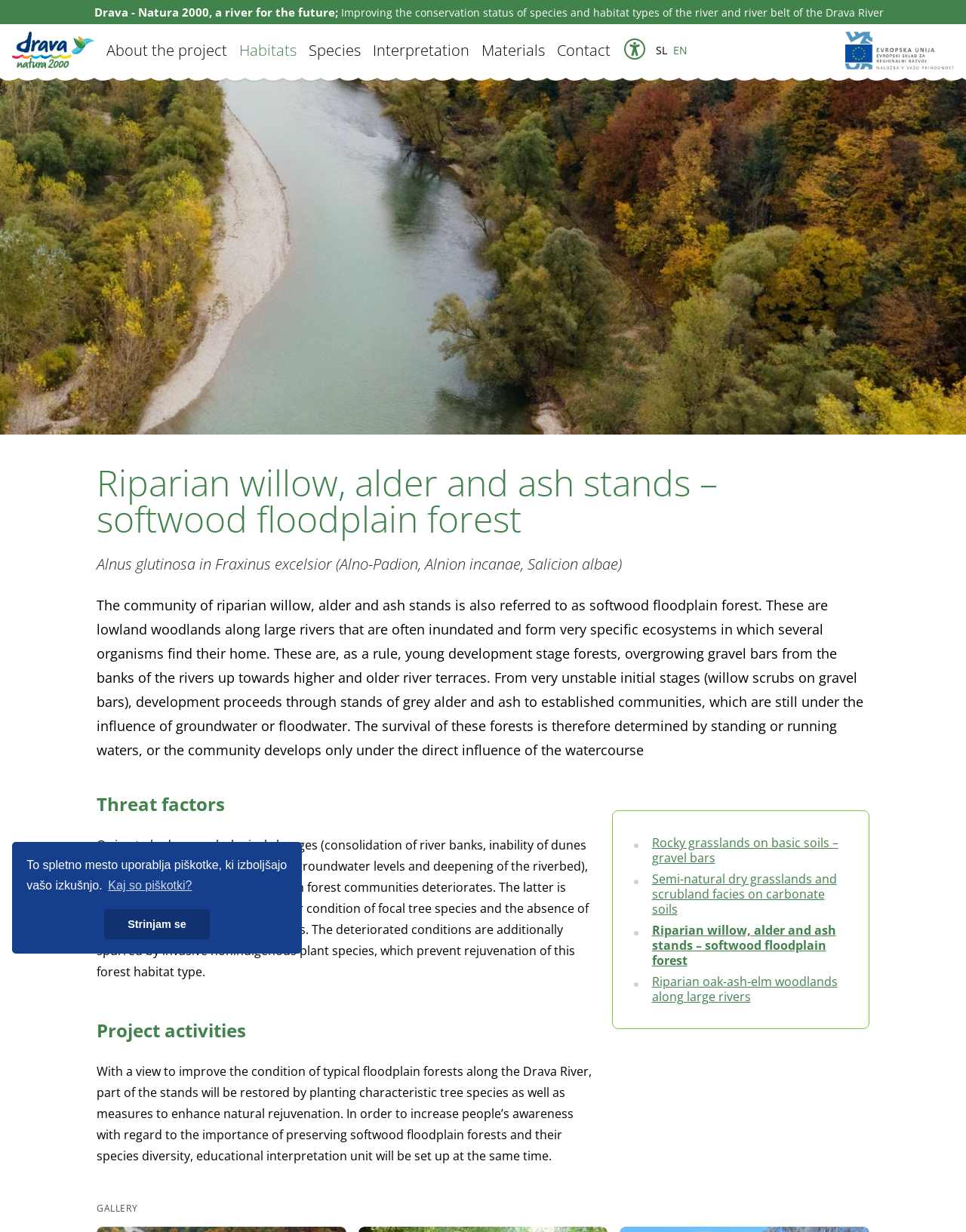Please identify the bounding box coordinates of the element on the webpage that should be clicked to follow this instruction: "Click the 'Accessibility' button". The bounding box coordinates should be given as four float numbers between 0 and 1, formatted as [left, top, right, bottom].

[0.645, 0.03, 0.67, 0.049]